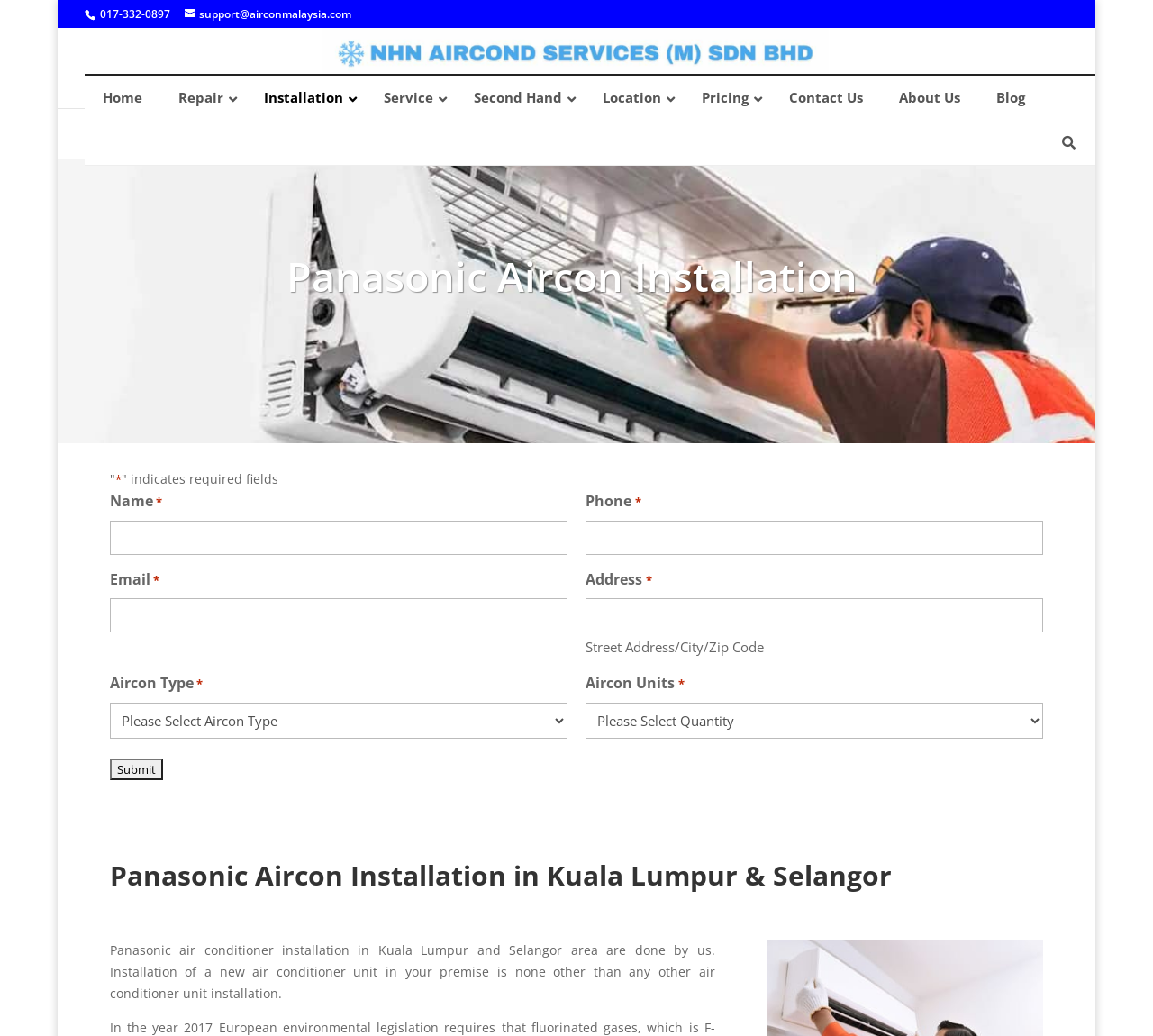Pinpoint the bounding box coordinates of the clickable area necessary to execute the following instruction: "Contact us through the phone number". The coordinates should be given as four float numbers between 0 and 1, namely [left, top, right, bottom].

[0.087, 0.006, 0.148, 0.021]